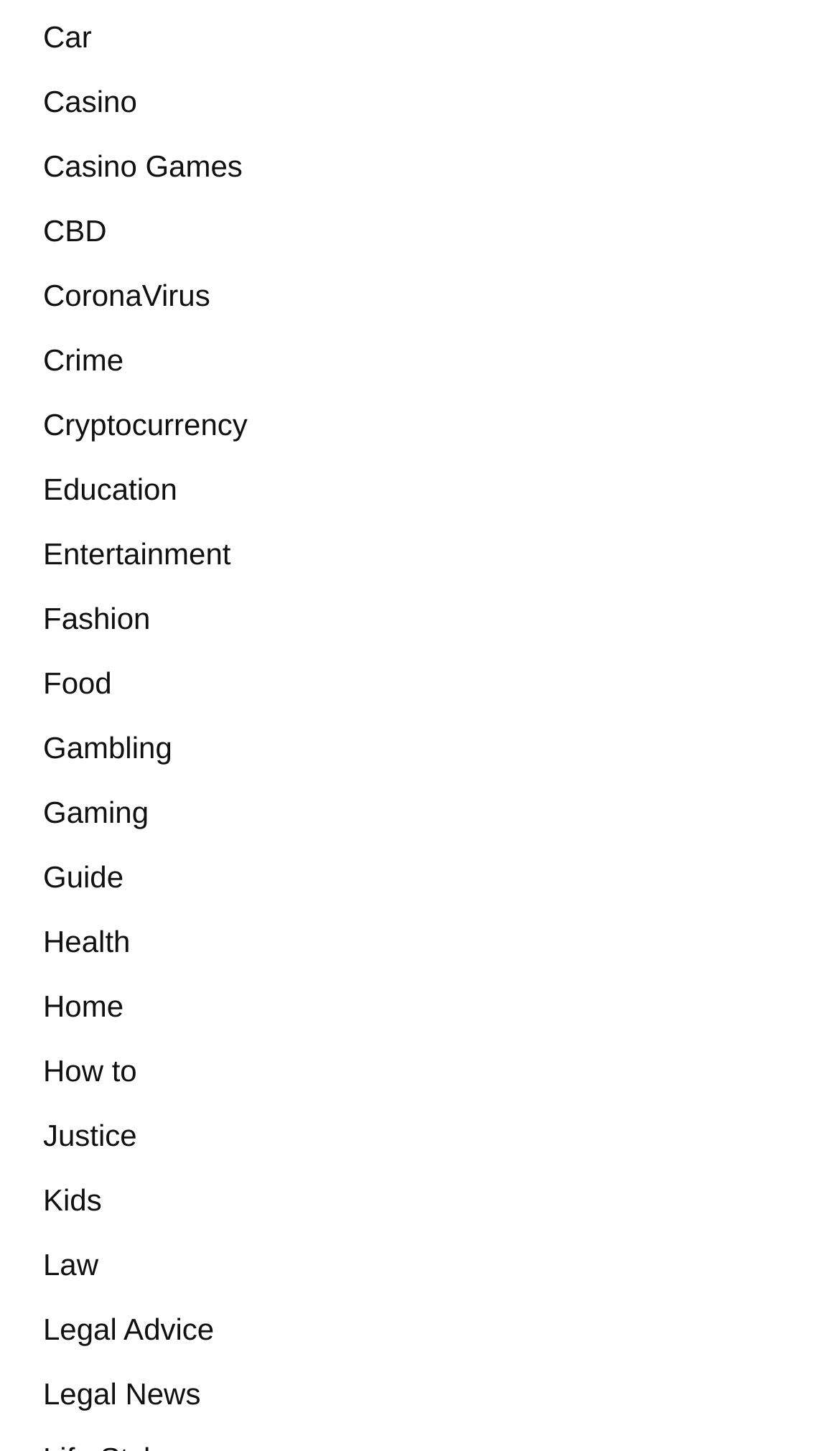Can you pinpoint the bounding box coordinates for the clickable element required for this instruction: "Read about Cryptocurrency"? The coordinates should be four float numbers between 0 and 1, i.e., [left, top, right, bottom].

[0.051, 0.281, 0.295, 0.304]